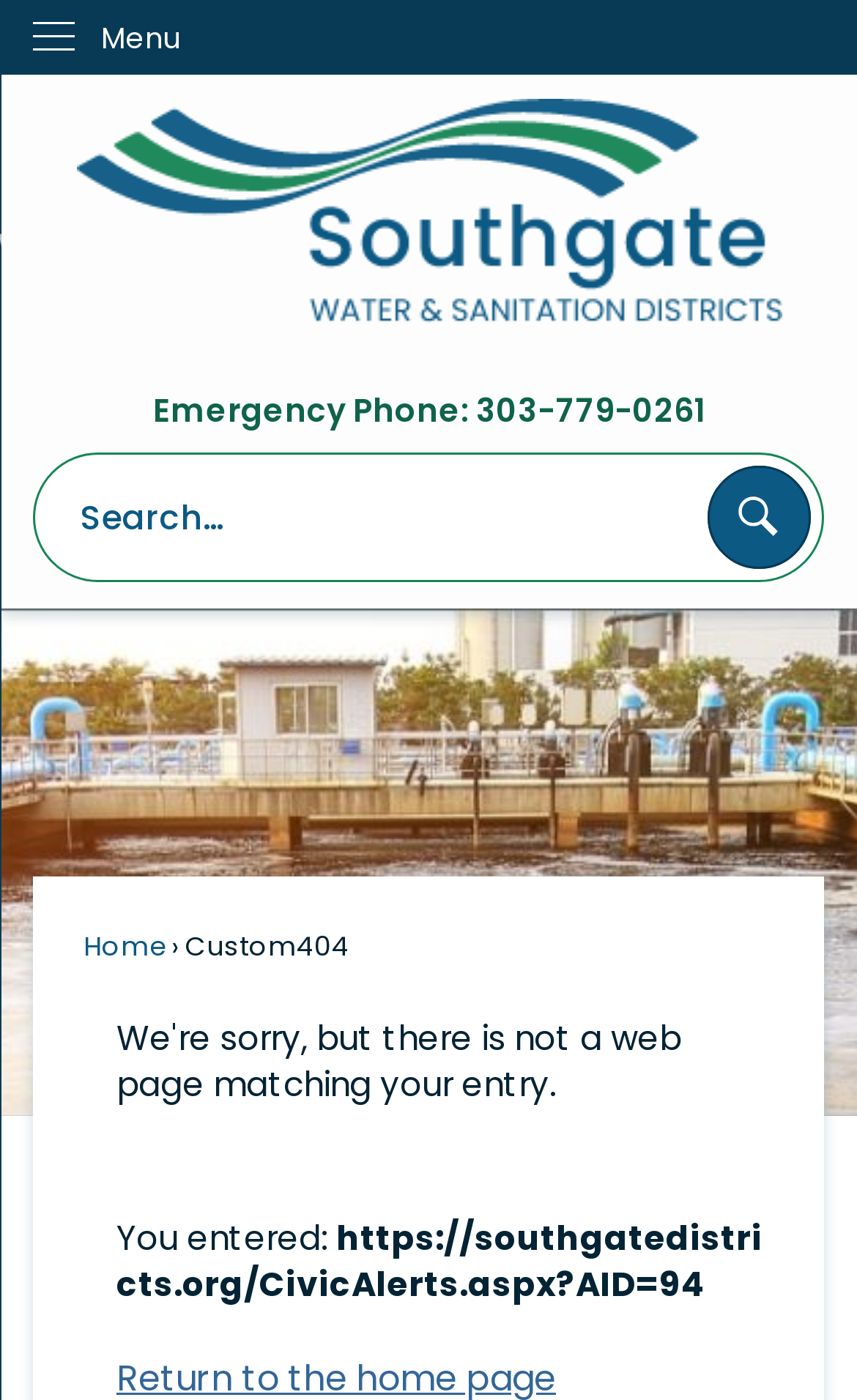Answer the following inquiry with a single word or phrase:
What is the current page?

Custom404